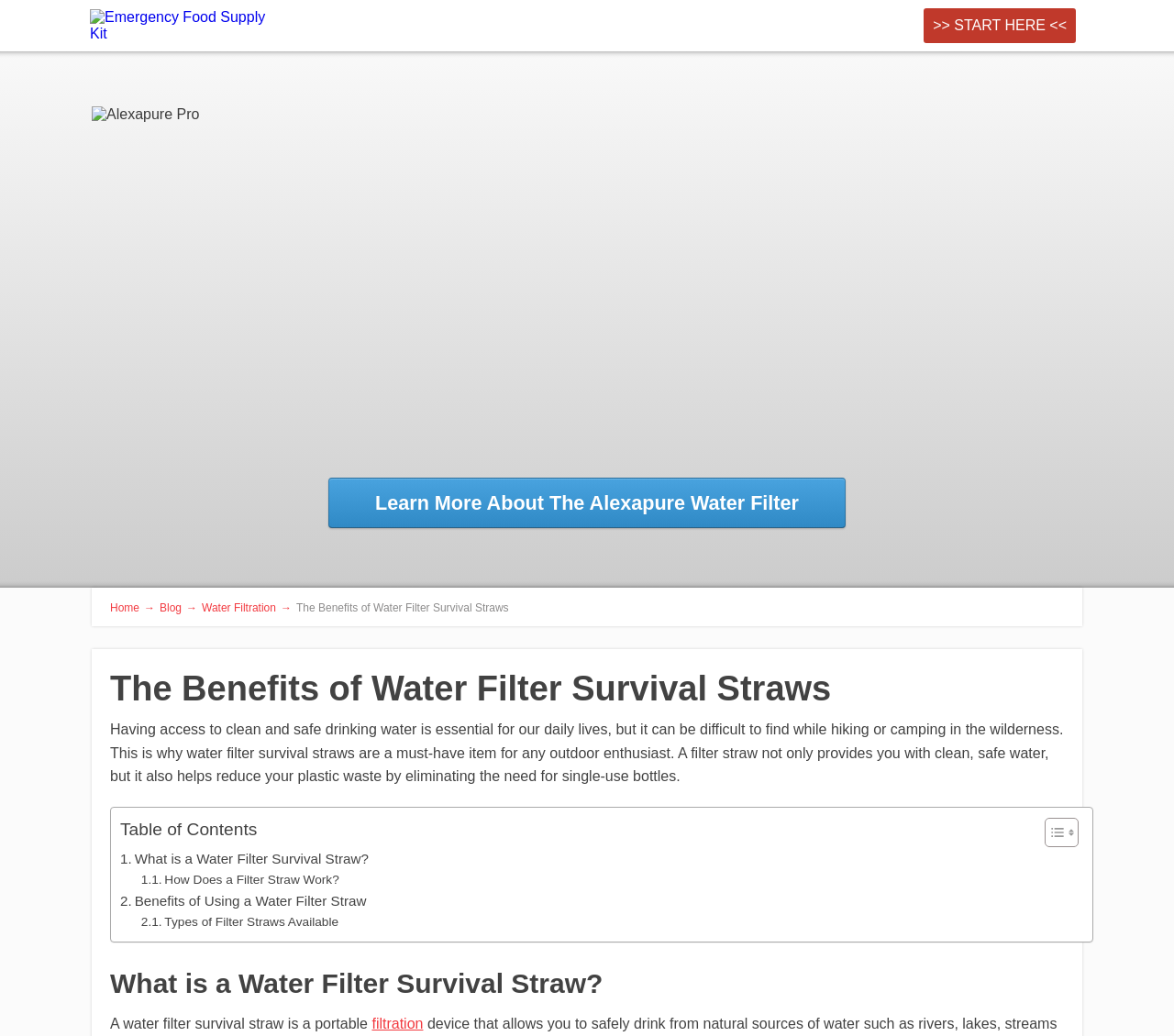What is the purpose of a water filter survival straw?
Please answer the question with a single word or phrase, referencing the image.

Provide clean and safe water